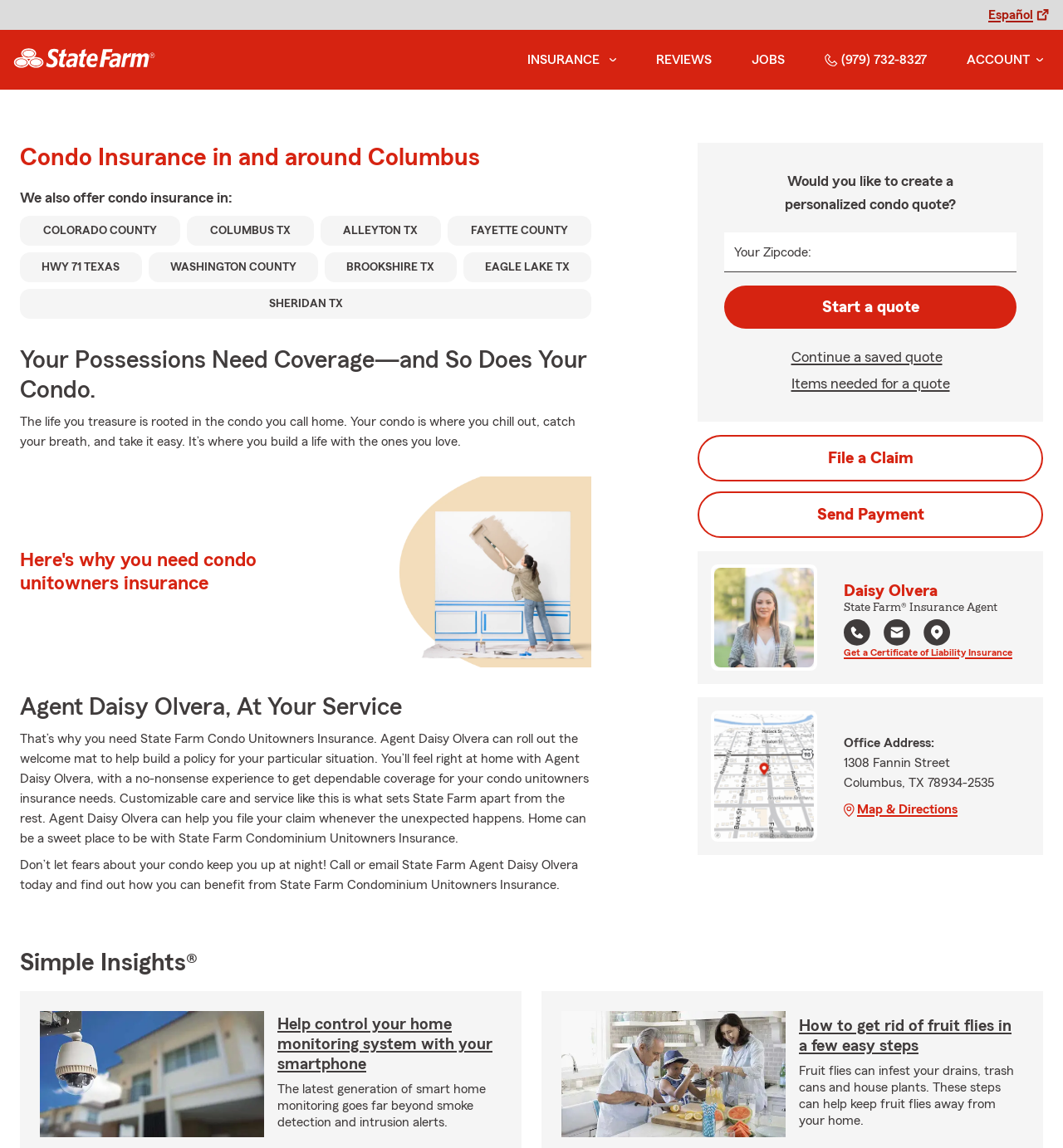Find the bounding box coordinates for the area that should be clicked to accomplish the instruction: "Click the 'Start a quote' button".

[0.681, 0.249, 0.956, 0.286]